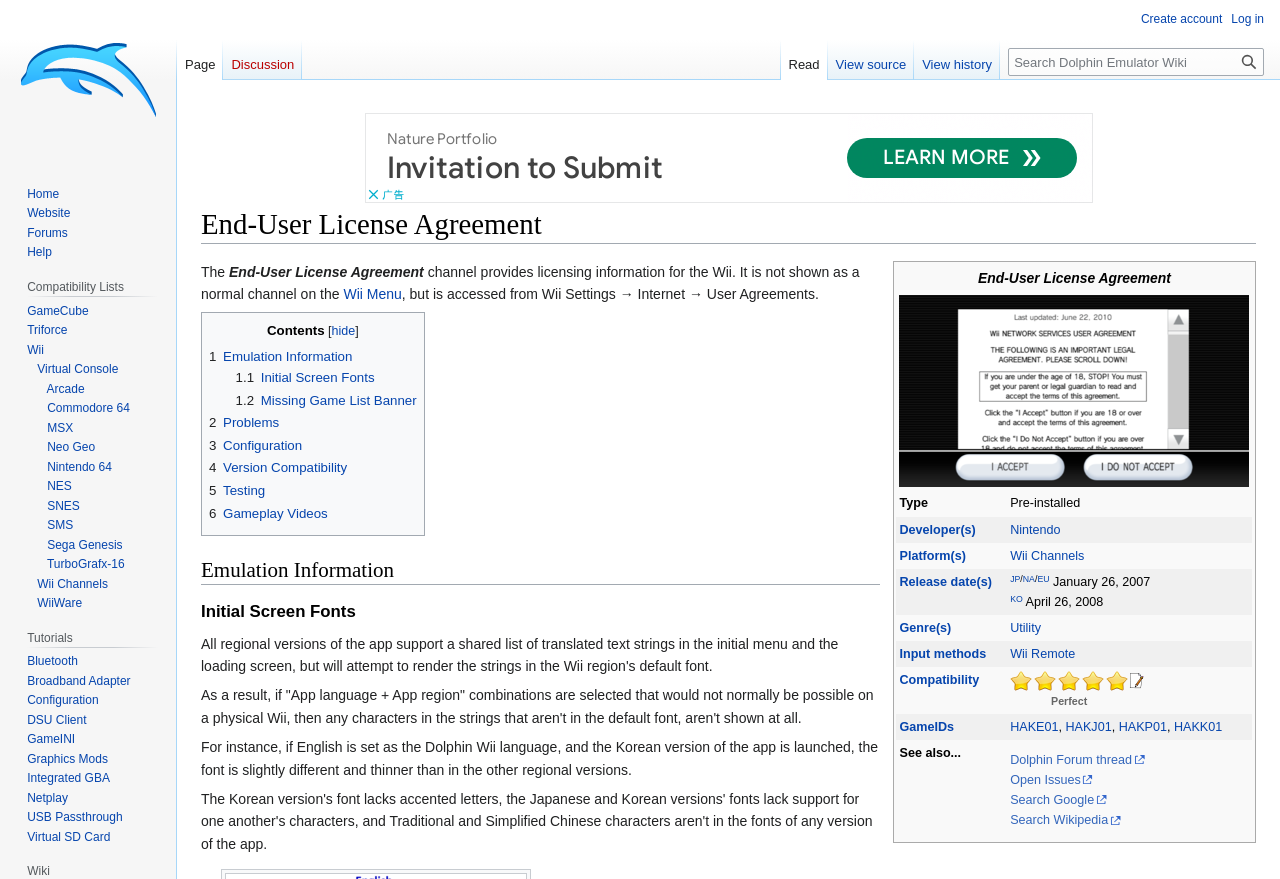What is the release date of the End-User License Agreement in Japan?
Based on the screenshot, provide a one-word or short-phrase response.

January 26, 2007